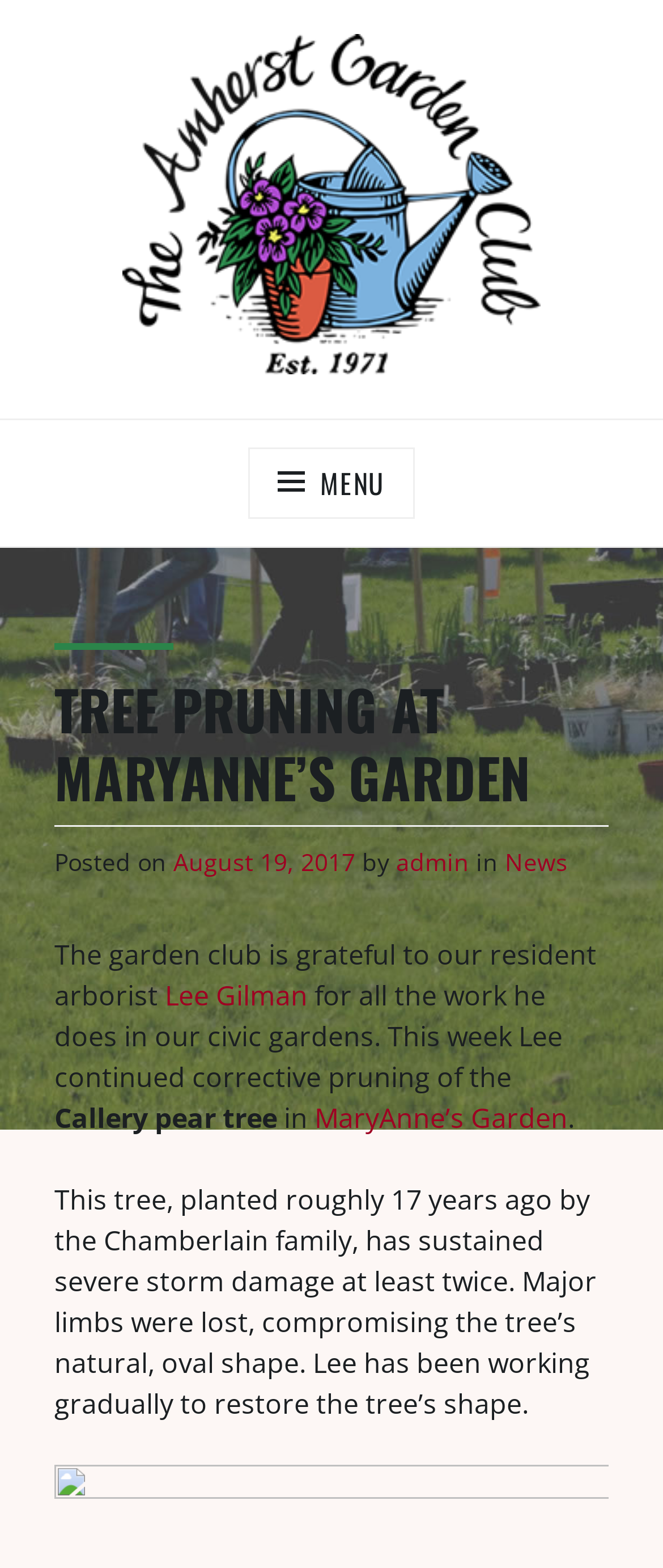What is the name of the tree being pruned?
Look at the screenshot and respond with one word or a short phrase.

Callery pear tree